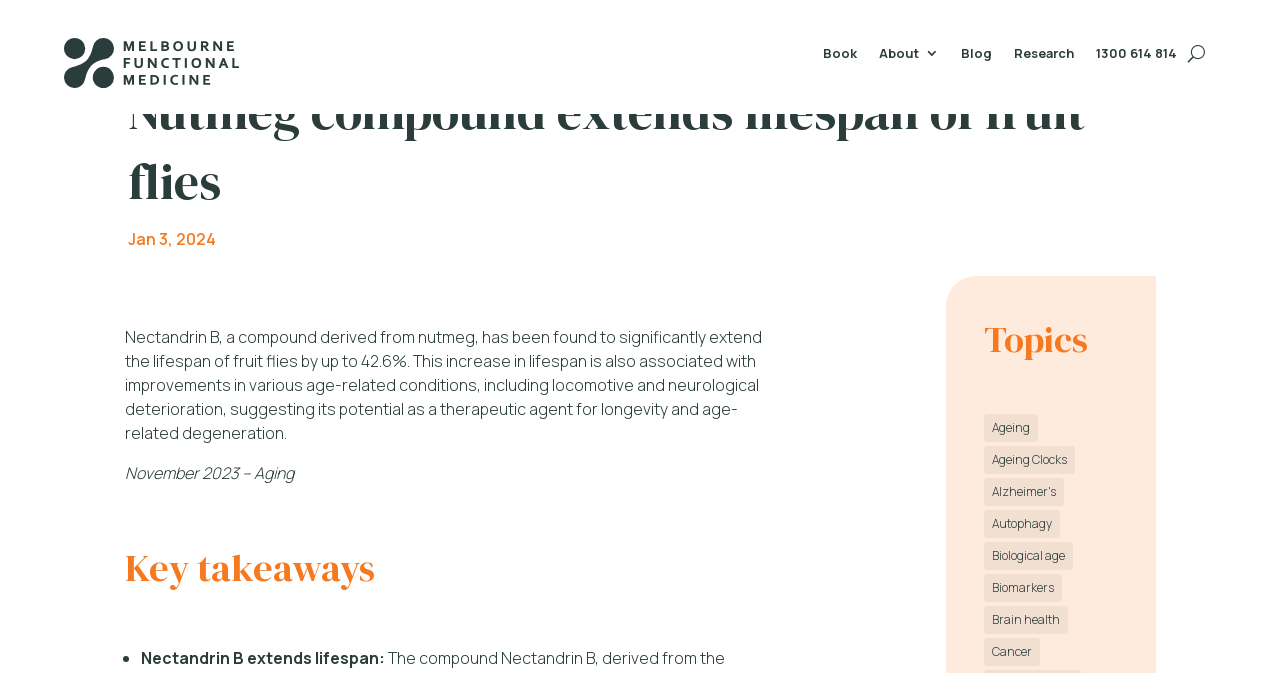Locate the bounding box coordinates of the element I should click to achieve the following instruction: "Search for something".

None